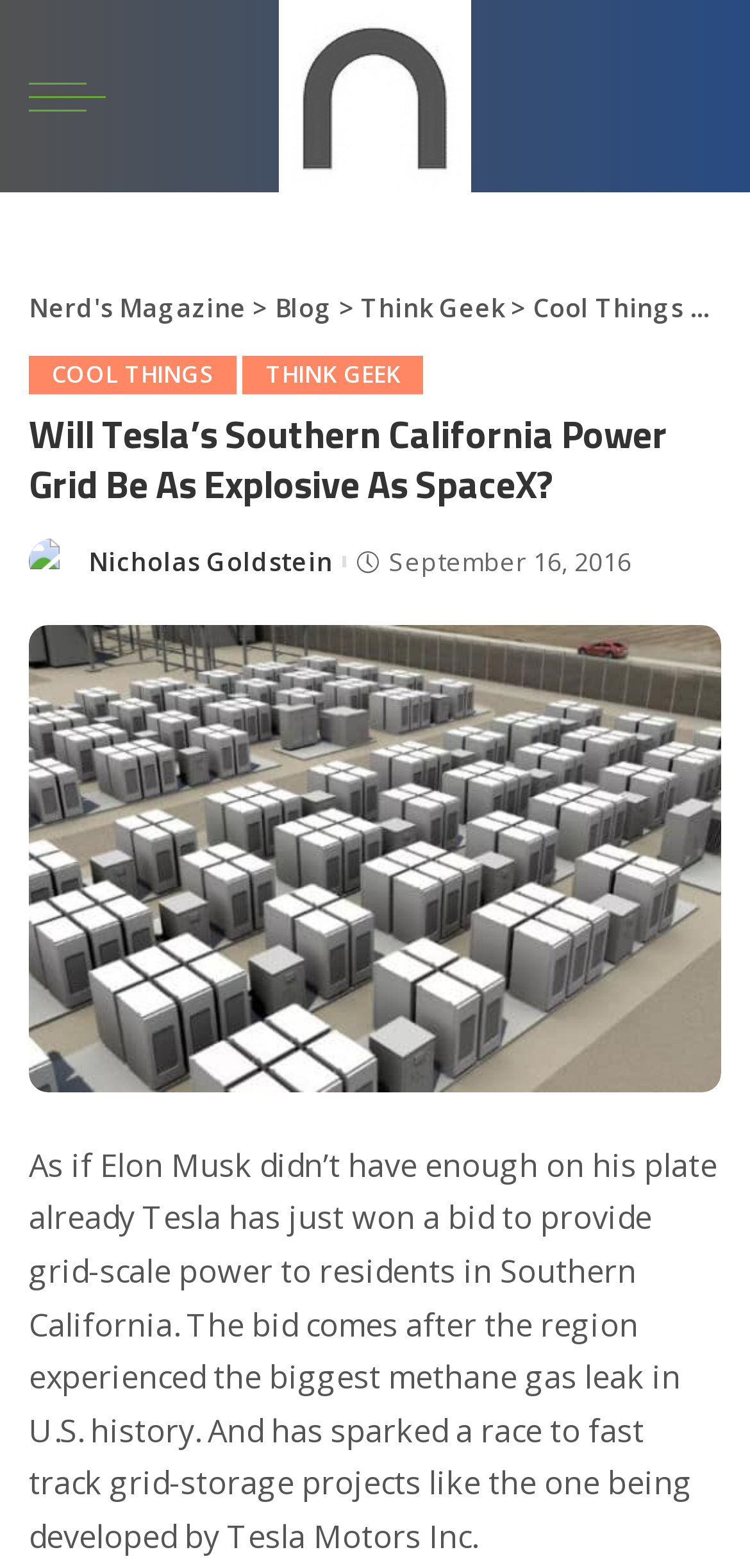Could you indicate the bounding box coordinates of the region to click in order to complete this instruction: "Check the post details".

[0.115, 0.354, 0.234, 0.392]